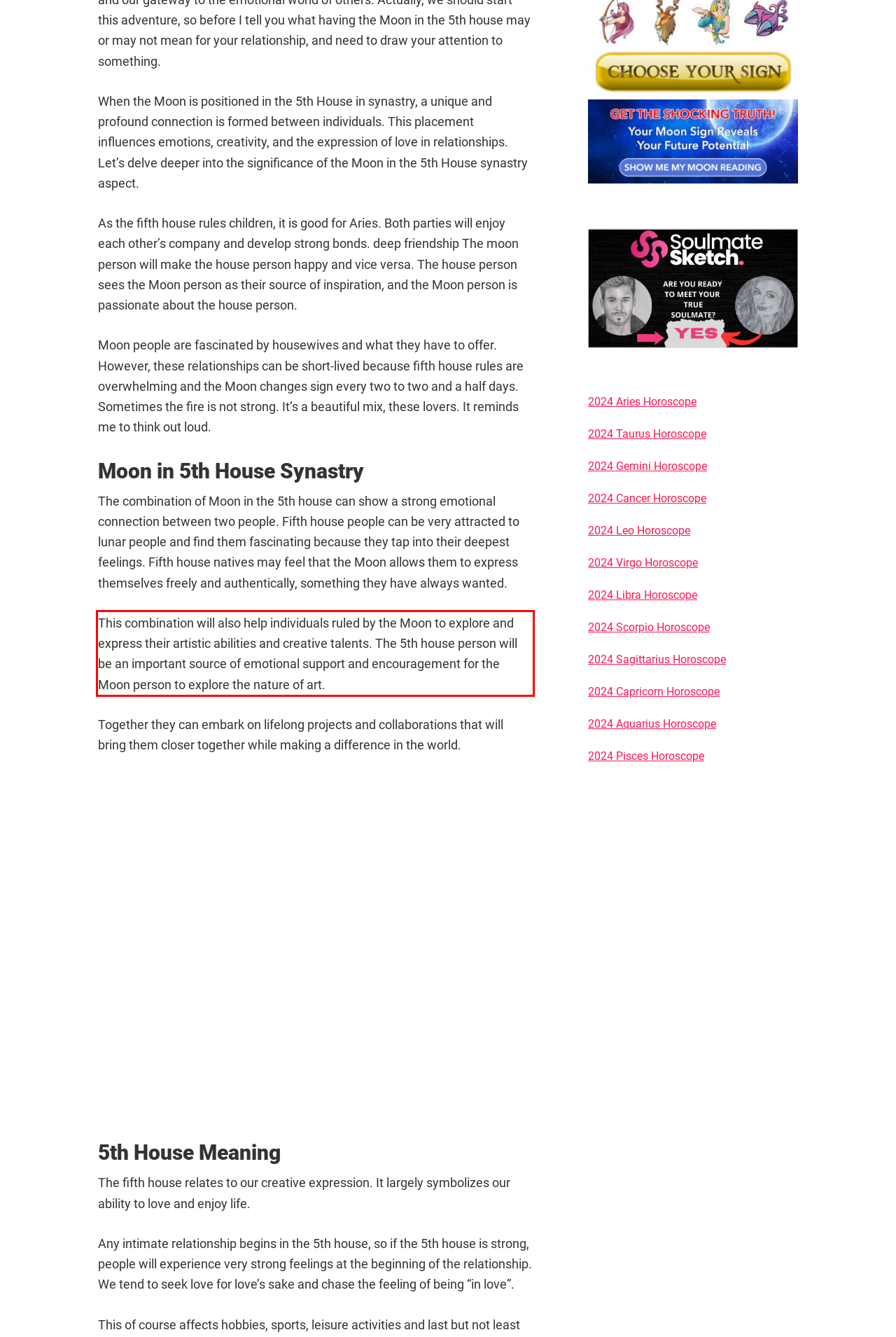Examine the screenshot of the webpage, locate the red bounding box, and generate the text contained within it.

This combination will also help individuals ruled by the Moon to explore and express their artistic abilities and creative talents. The 5th house person will be an important source of emotional support and encouragement for the Moon person to explore the nature of art.